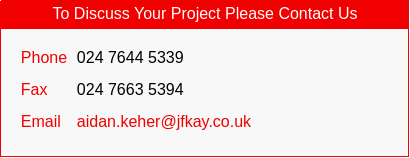What is the color of the headings in the contact information section? Observe the screenshot and provide a one-word or short phrase answer.

Red